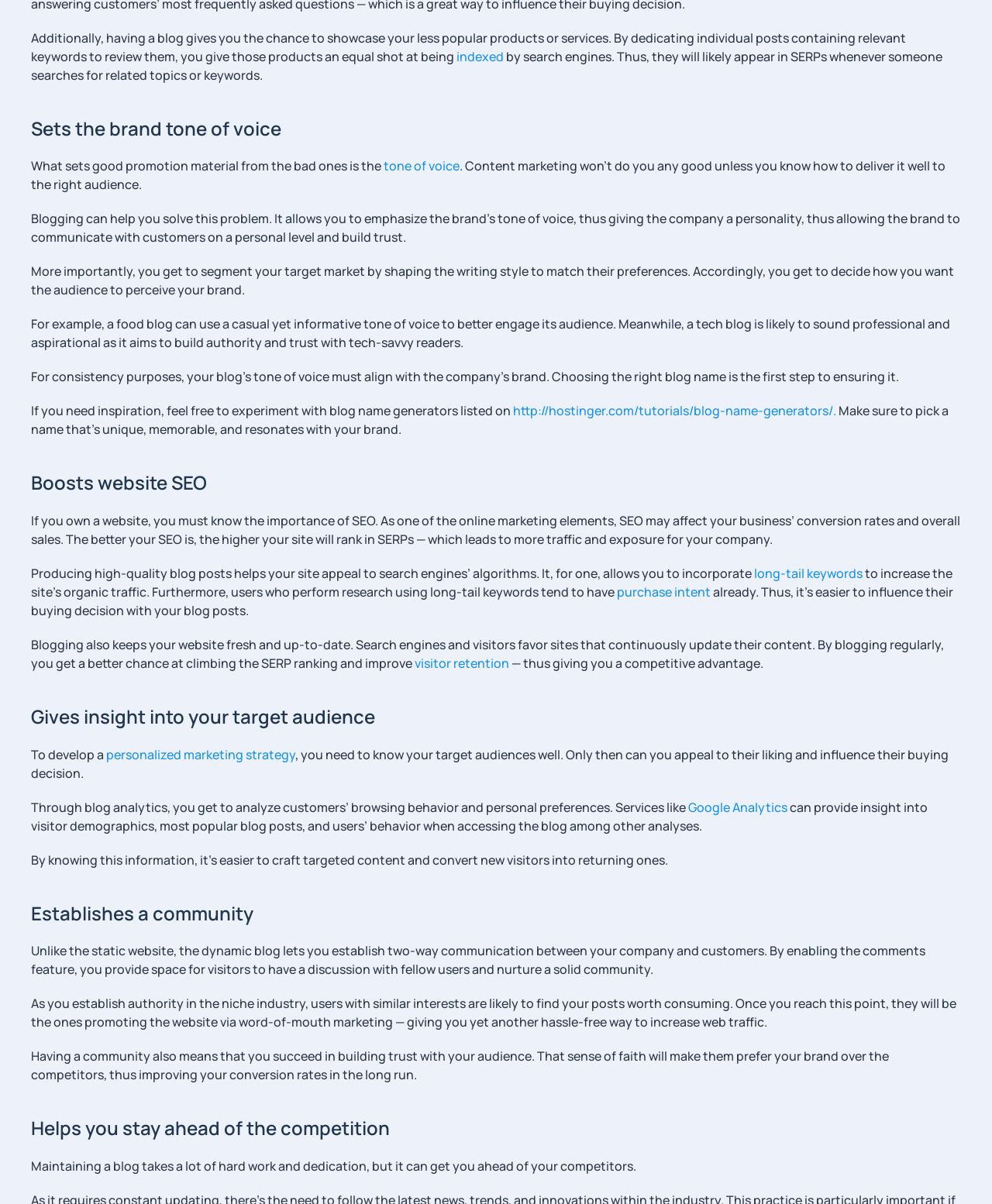Find the bounding box of the UI element described as follows: "Google Analytics".

[0.694, 0.663, 0.794, 0.677]